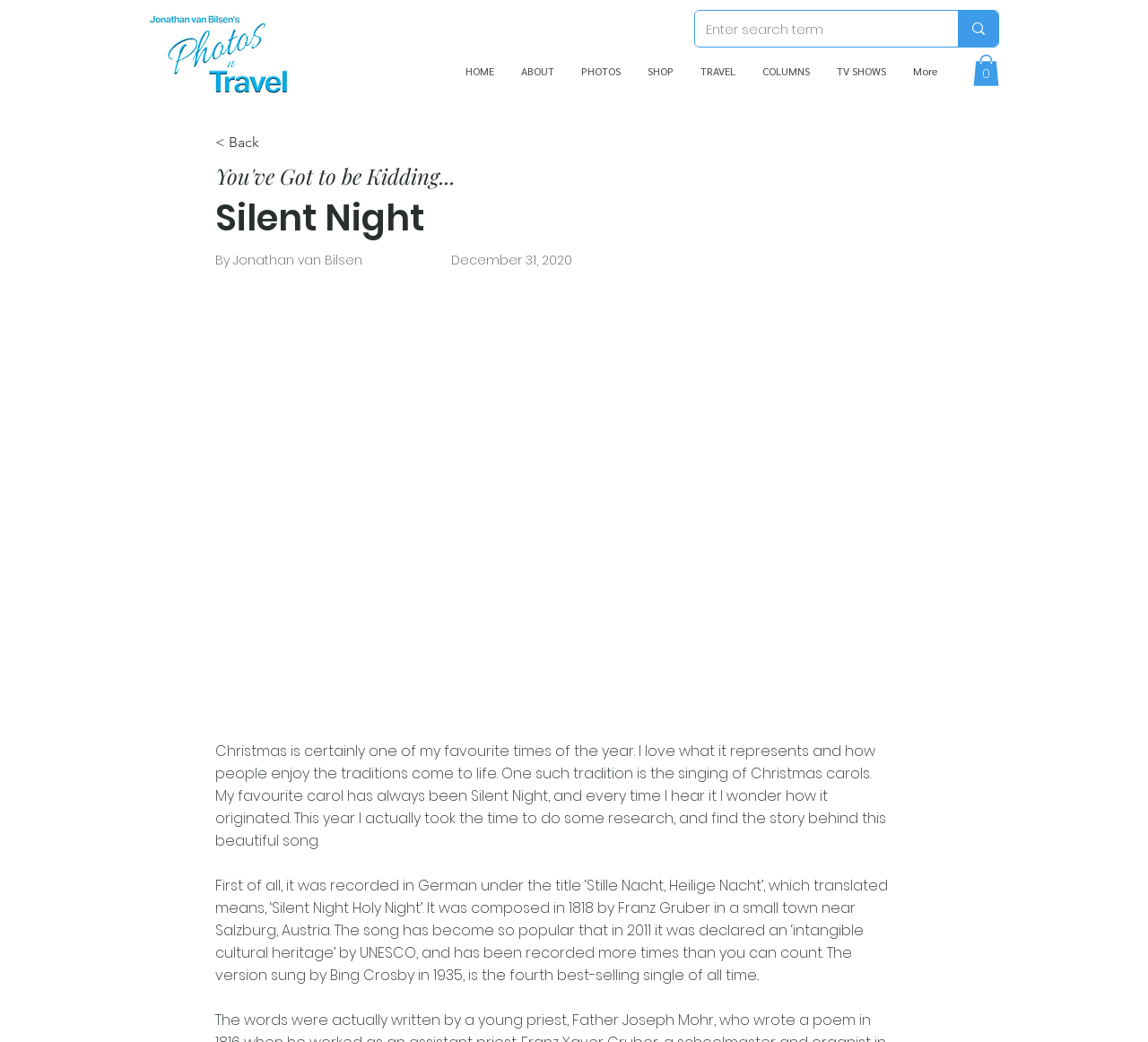Please provide a detailed answer to the question below based on the screenshot: 
What is the author of this column?

I determined the author by looking at the text 'By Jonathan van Bilsen' which is located below the title of the column.